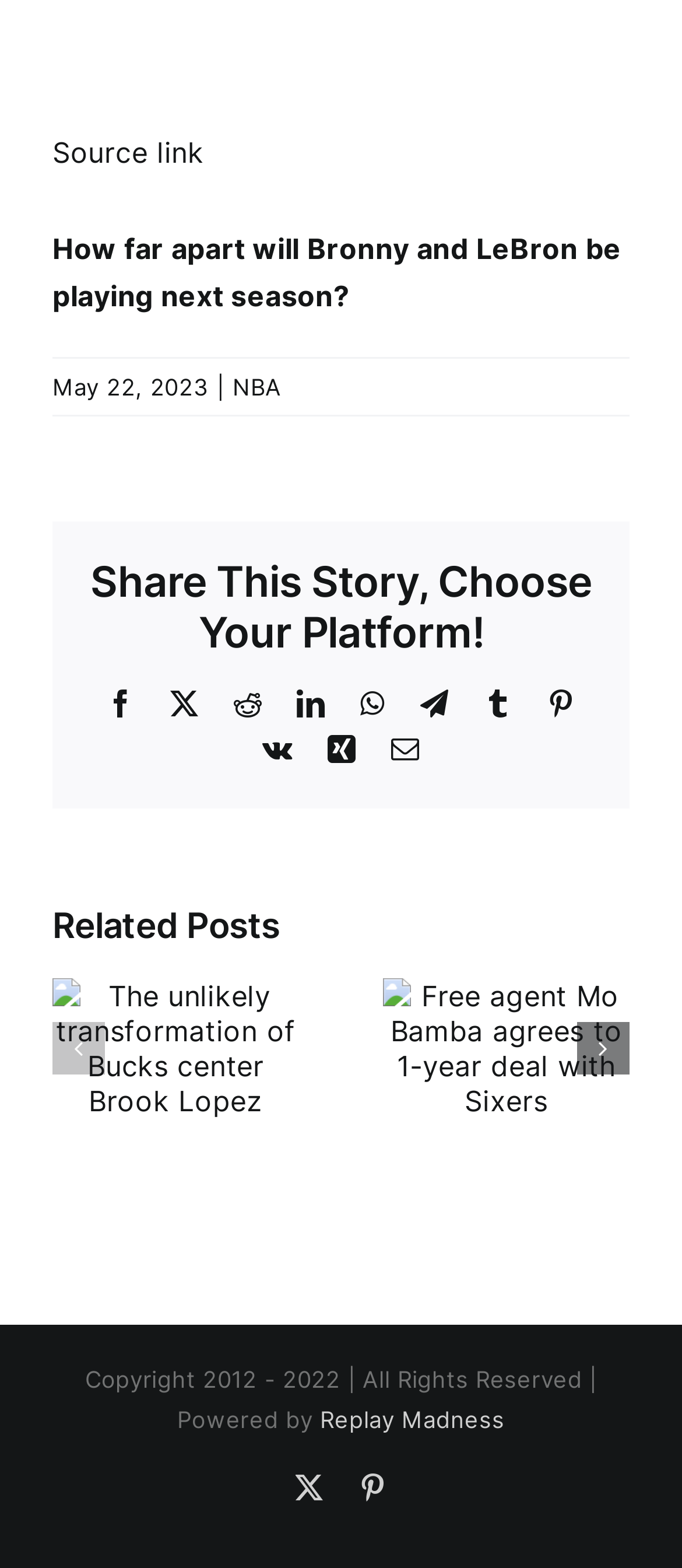Identify the bounding box of the UI component described as: "Replay Madness".

[0.47, 0.896, 0.74, 0.914]